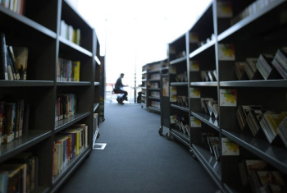Where does the natural light come from?
Use the image to answer the question with a single word or phrase.

large windows